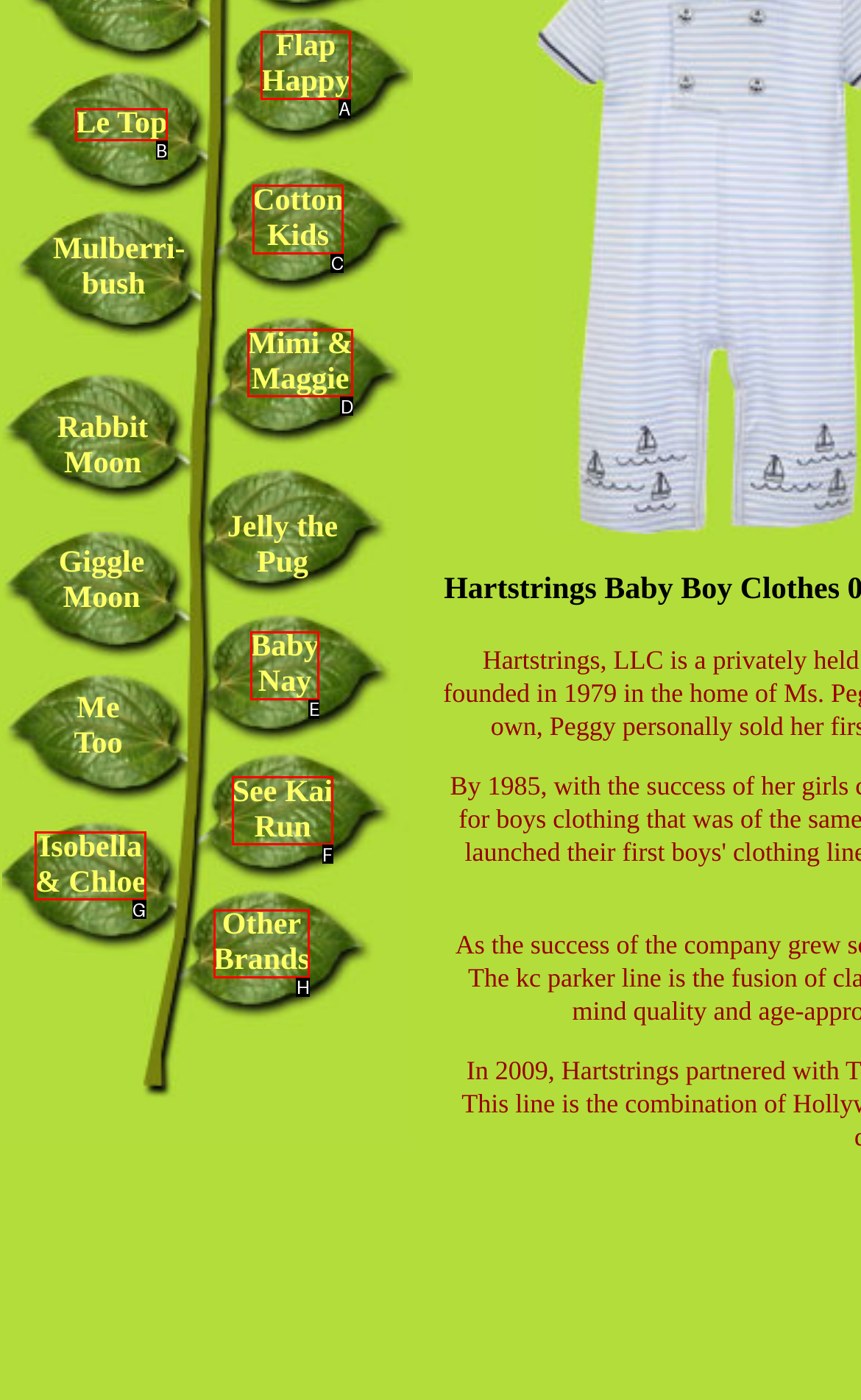Given the description: Mimi & Maggie, identify the matching option. Answer with the corresponding letter.

D